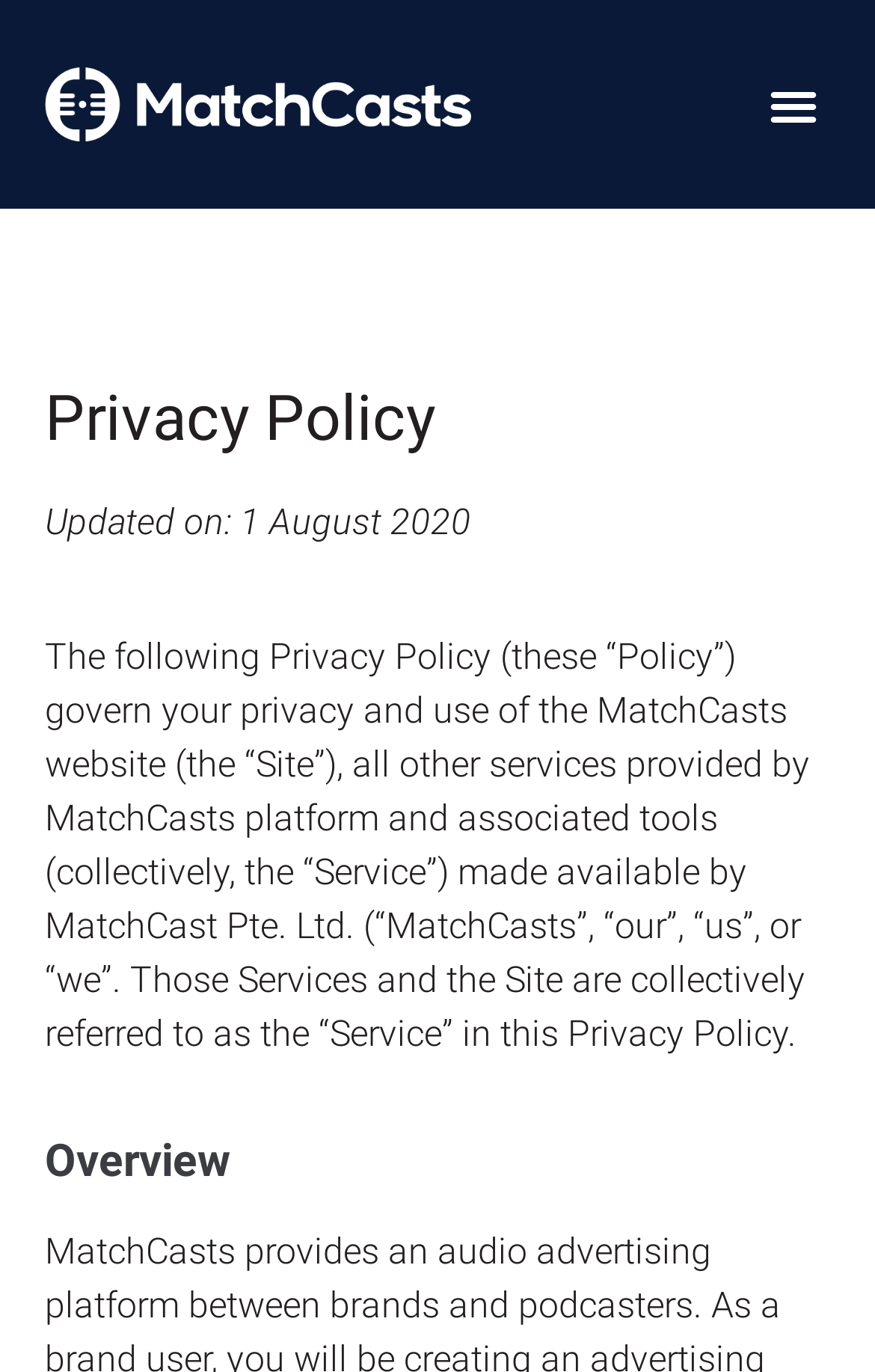Reply to the question with a single word or phrase:
What is the name of the company behind MatchCasts?

MatchCast Pte. Ltd.